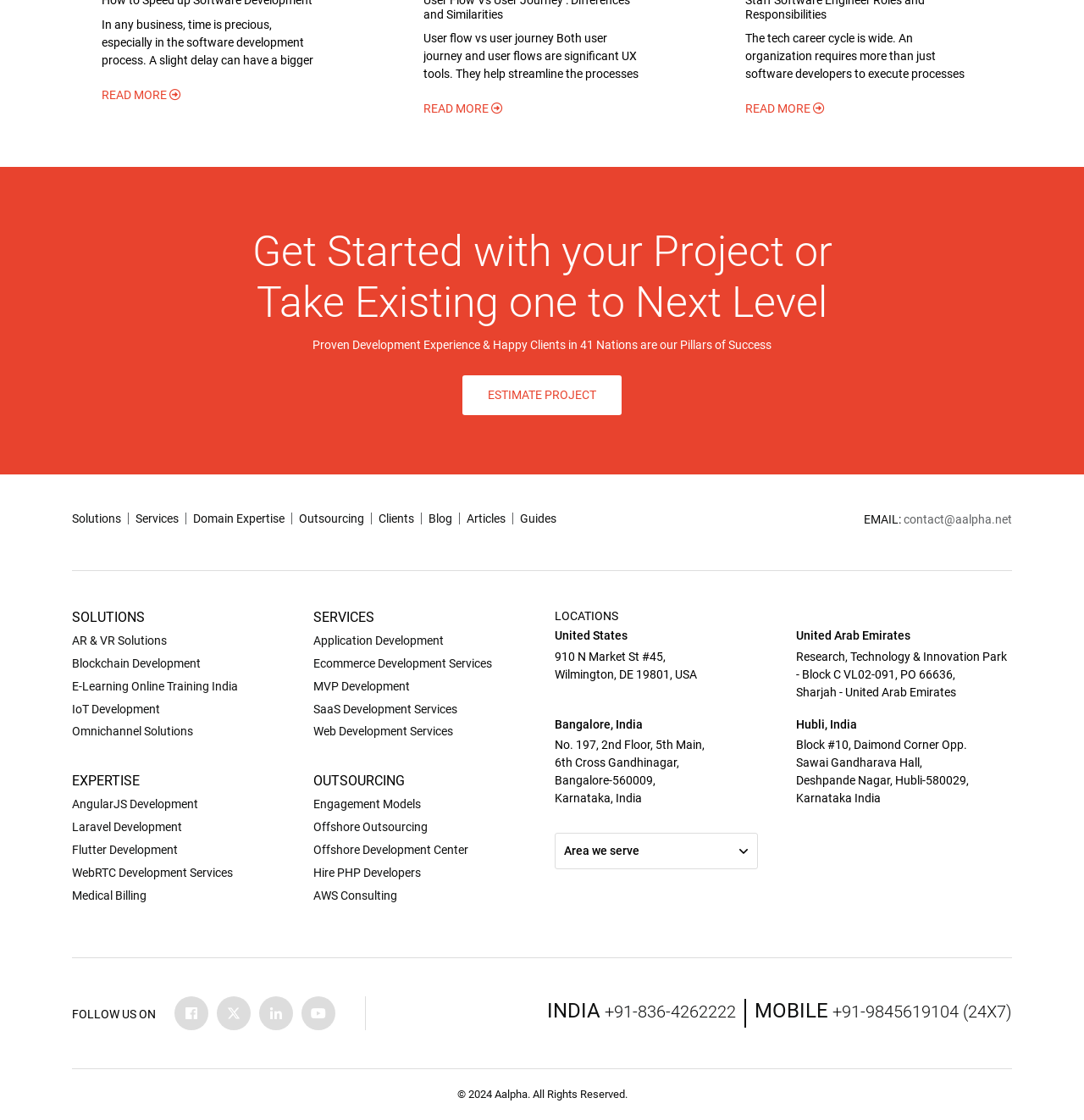Provide the bounding box coordinates of the UI element this sentence describes: "SaaS Development Services".

[0.289, 0.627, 0.422, 0.64]